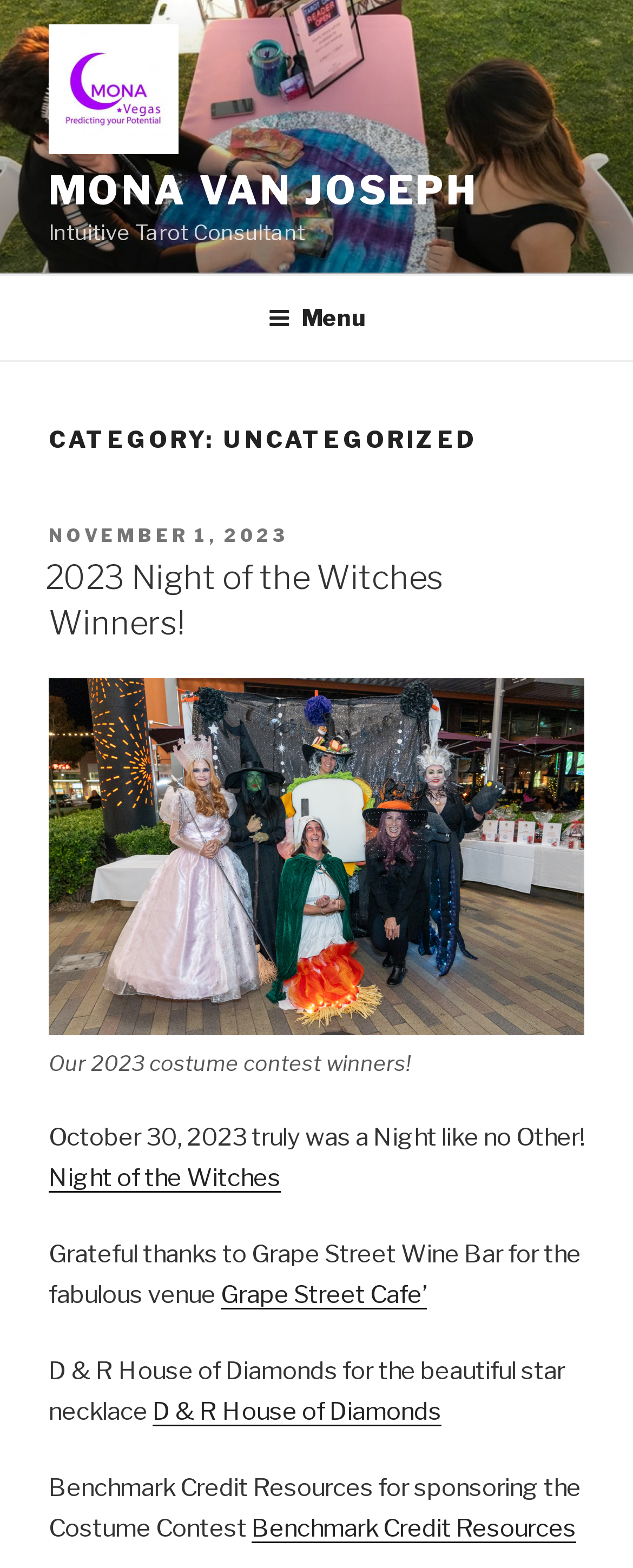Determine the bounding box coordinates of the clickable element necessary to fulfill the instruction: "Read the 2023 Night of the Witches Winners post". Provide the coordinates as four float numbers within the 0 to 1 range, i.e., [left, top, right, bottom].

[0.077, 0.354, 0.923, 0.412]